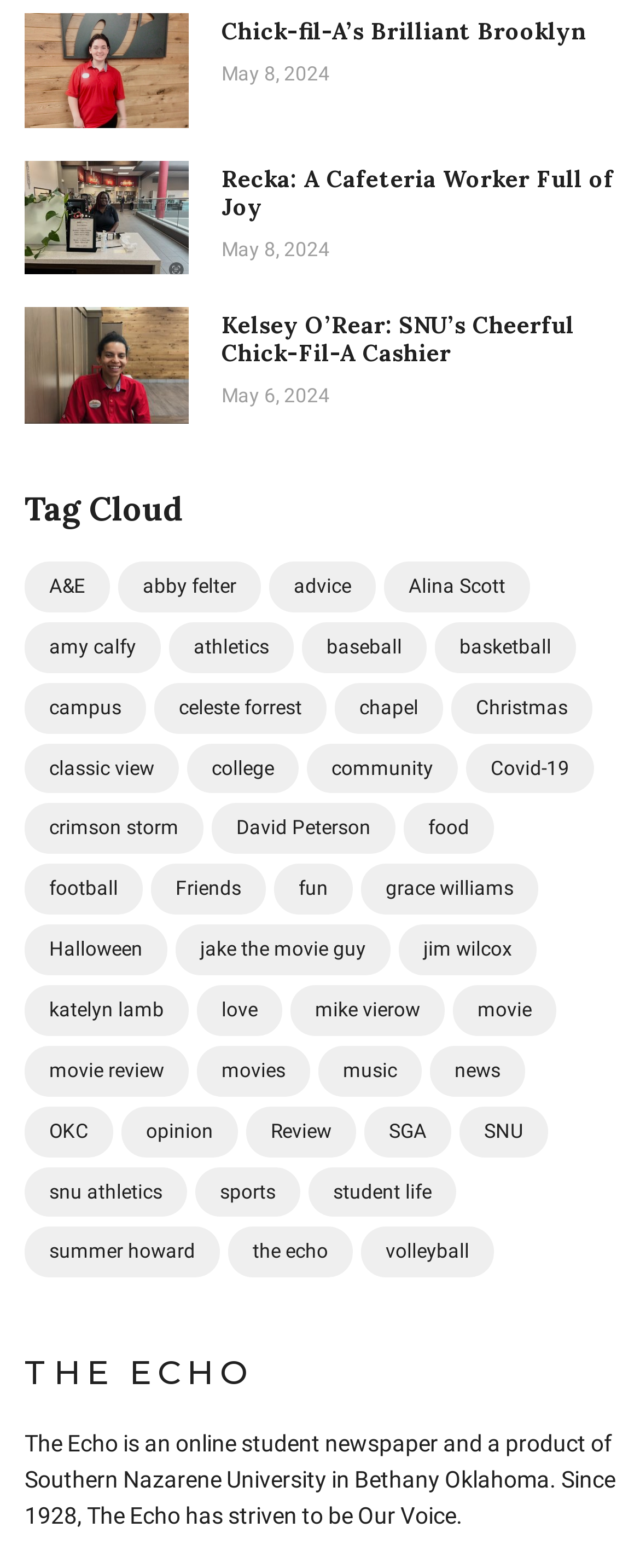Find the bounding box of the web element that fits this description: "jake the movie guy".

[0.274, 0.59, 0.61, 0.622]